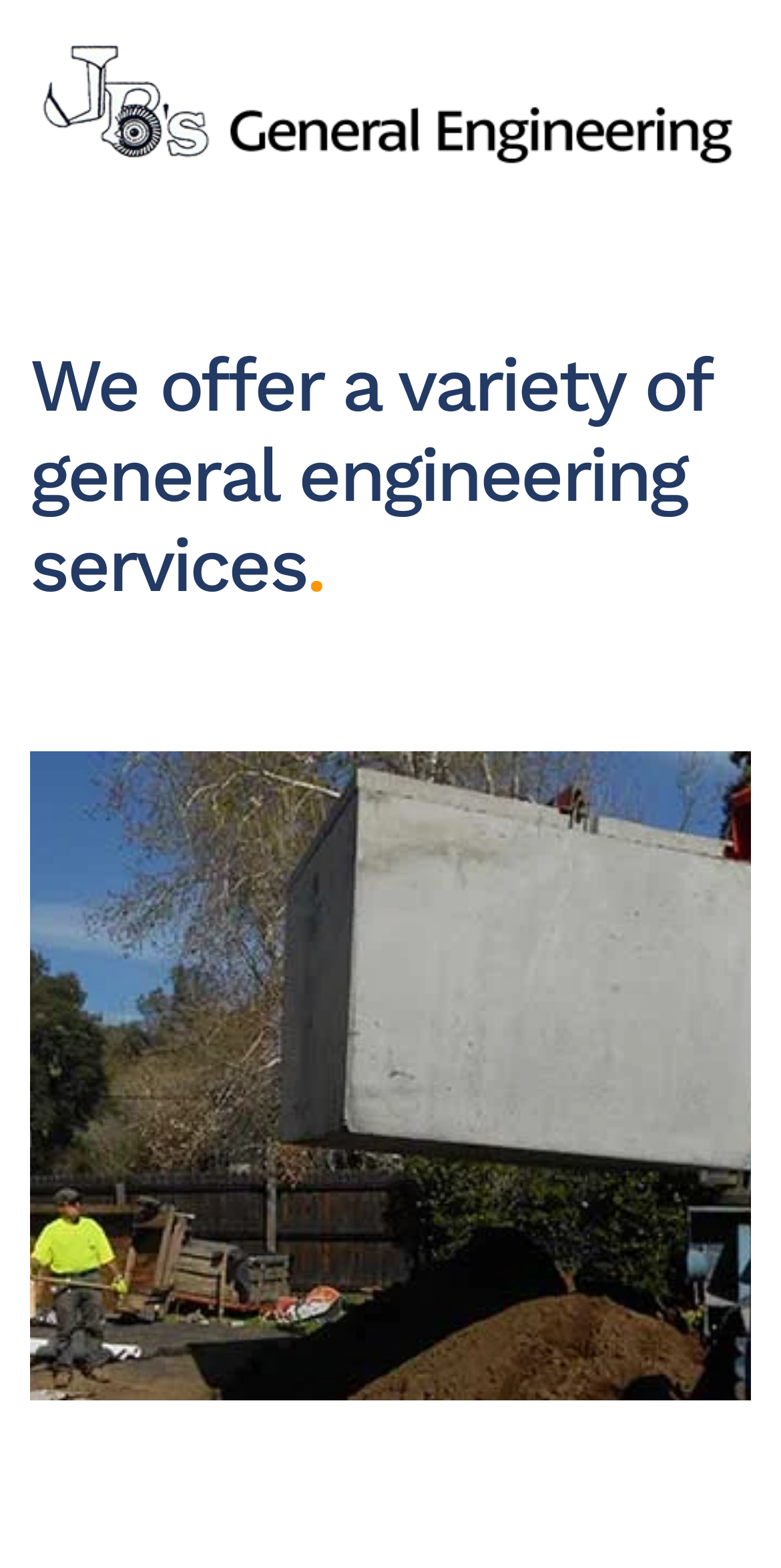Determine the bounding box for the UI element that matches this description: "aria-label="Back to home"".

[0.038, 0.0, 0.962, 0.128]